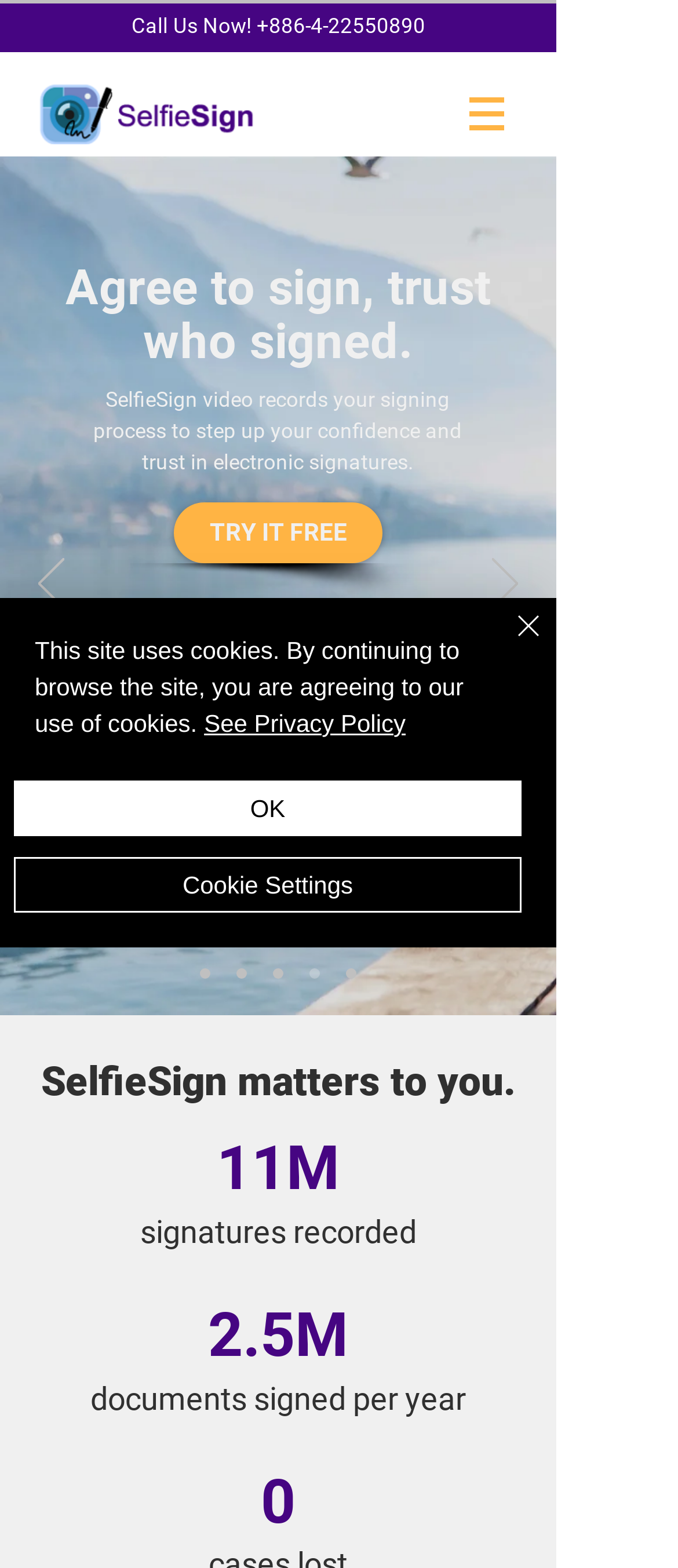Provide a brief response in the form of a single word or phrase:
What is the logo of the company?

SelfieSign logo